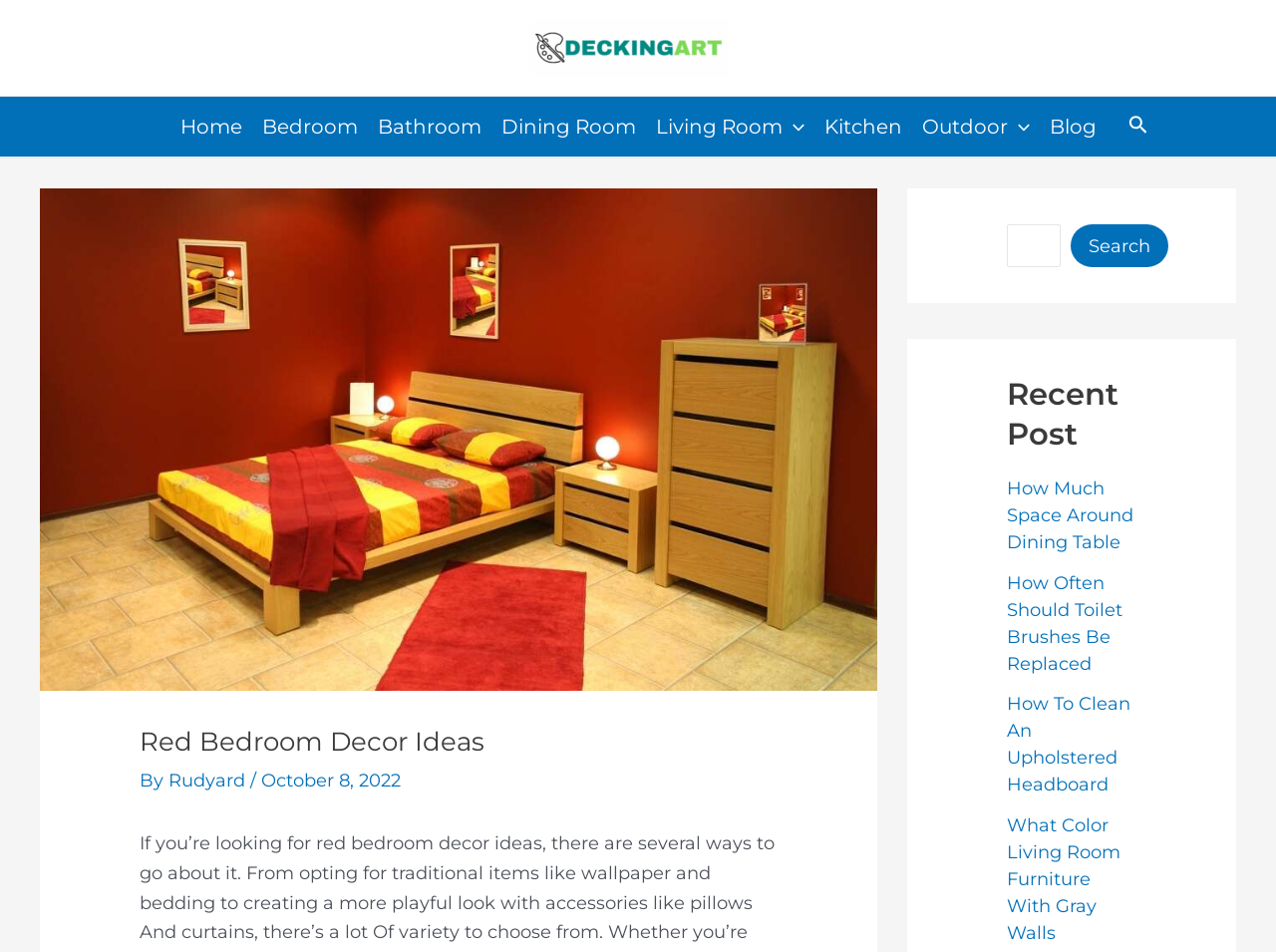Please indicate the bounding box coordinates for the clickable area to complete the following task: "Click on the 'Home' link". The coordinates should be specified as four float numbers between 0 and 1, i.e., [left, top, right, bottom].

[0.133, 0.102, 0.197, 0.164]